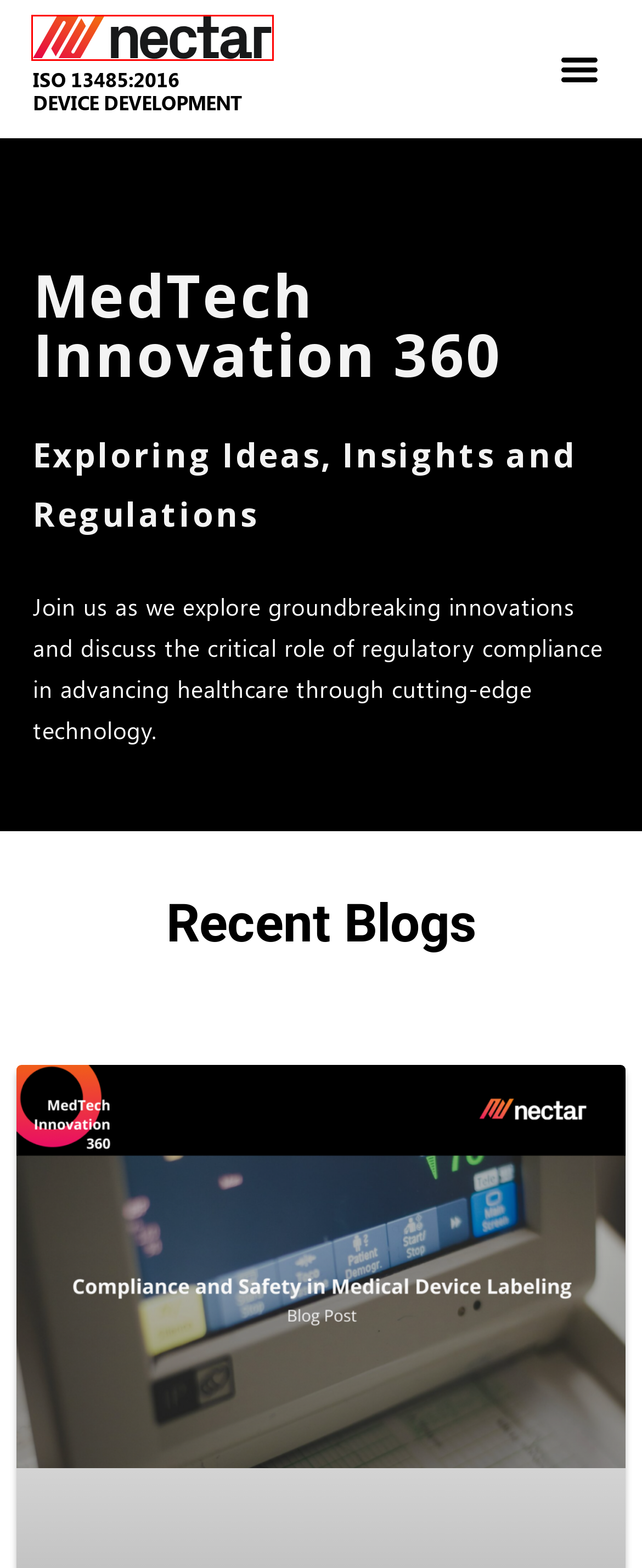Evaluate the webpage screenshot and identify the element within the red bounding box. Select the webpage description that best fits the new webpage after clicking the highlighted element. Here are the candidates:
A. About Us - Nectar Product Development
B. Product Design & Engineering Services - Nectar Product Development
C. Nectar Wins Four Bronze 2012 IDEA Awards
D. Work - Nectar Product Development
E. IPX Rating Chart in Medical Device Design and Development
F. Homepage - Nectar Product Development
G. Nectar Product Development Hosts Med Tech Council Holiday Party
H. Blogs - Nectar Product Development

F